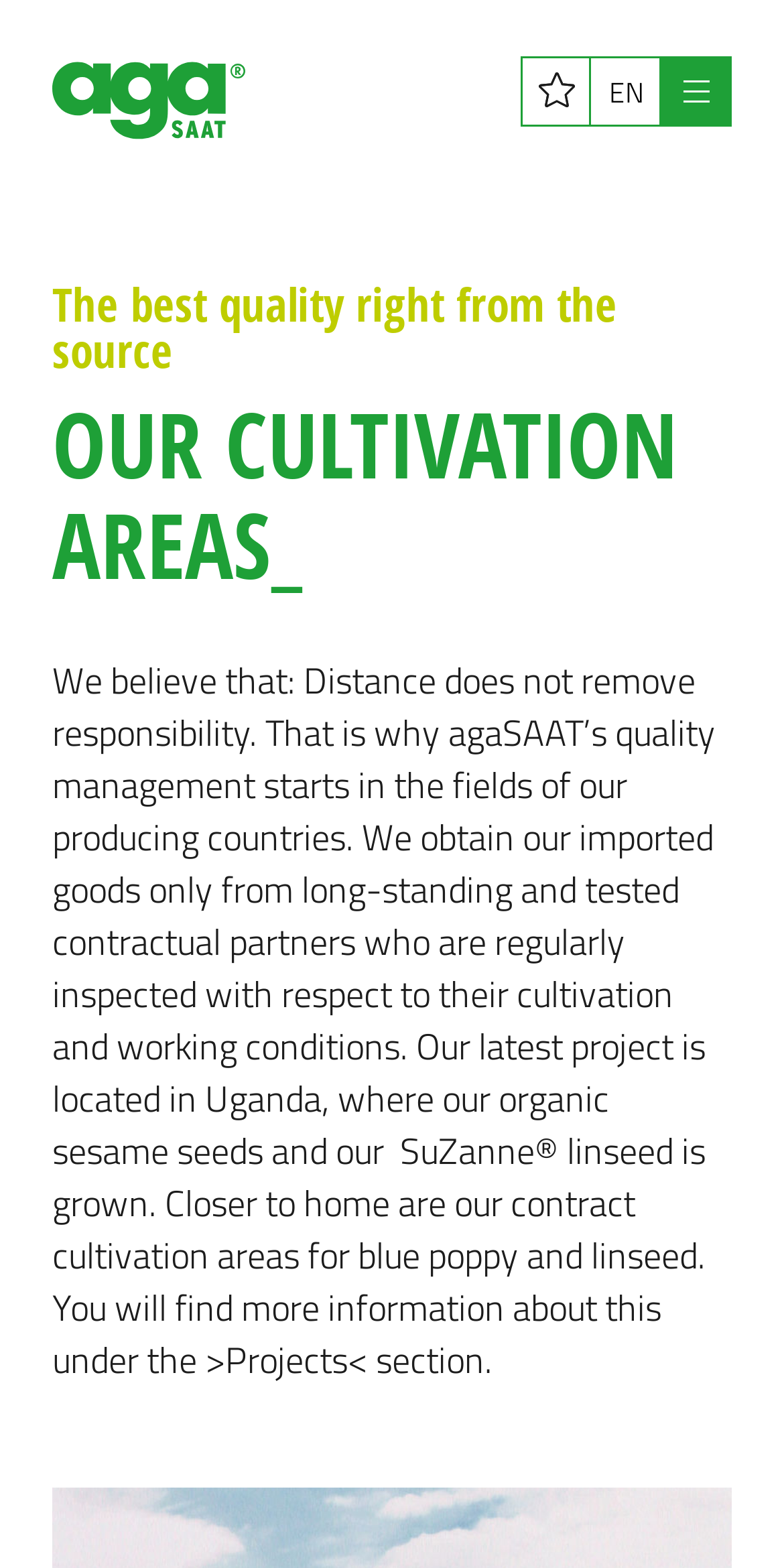Find the bounding box of the element with the following description: "parent_node: EN title="agaSAAT"". The coordinates must be four float numbers between 0 and 1, formatted as [left, top, right, bottom].

[0.067, 0.038, 0.313, 0.09]